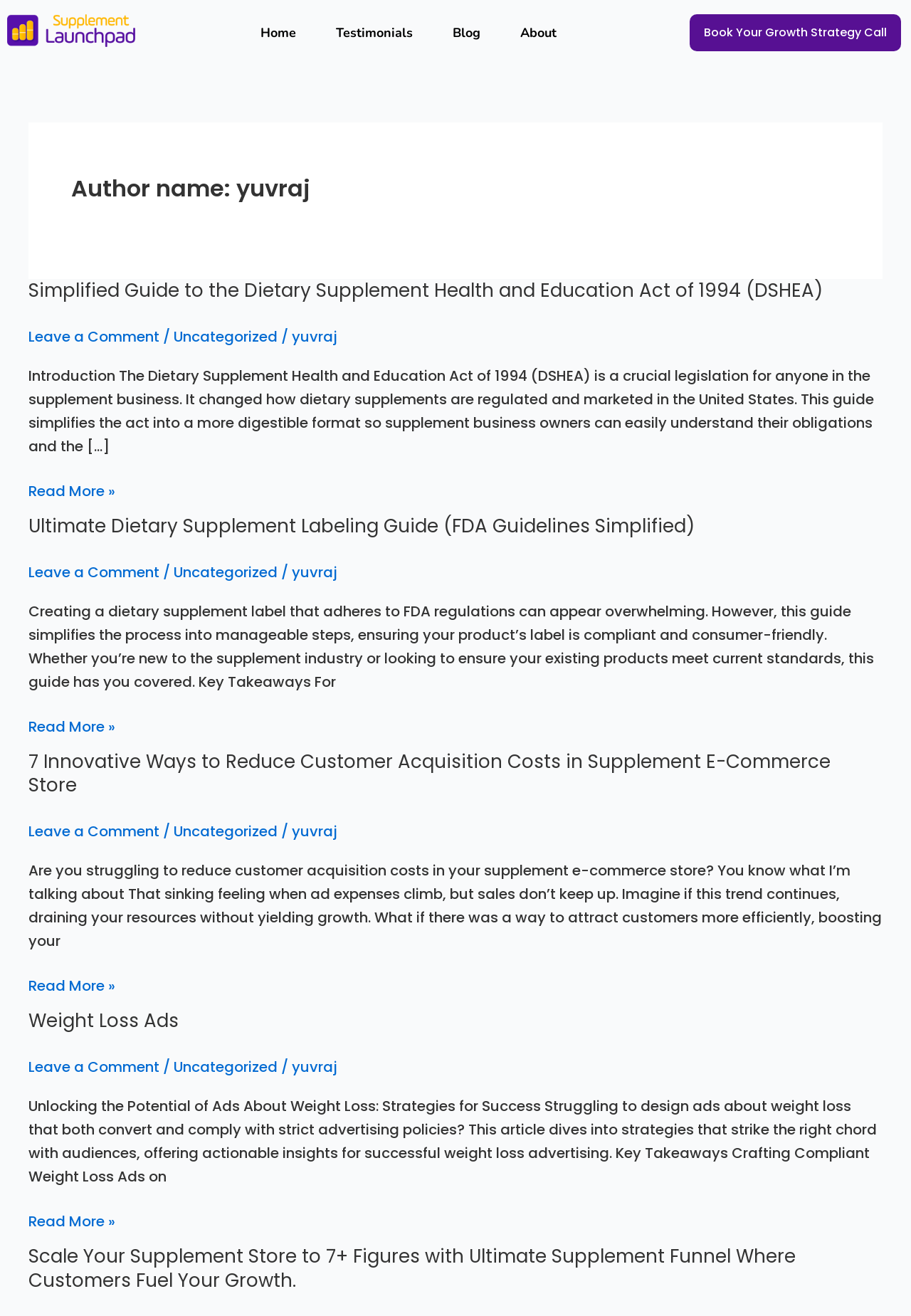Find the bounding box coordinates for the HTML element described in this sentence: "Book Your Growth Strategy Call". Provide the coordinates as four float numbers between 0 and 1, in the format [left, top, right, bottom].

[0.757, 0.011, 0.989, 0.039]